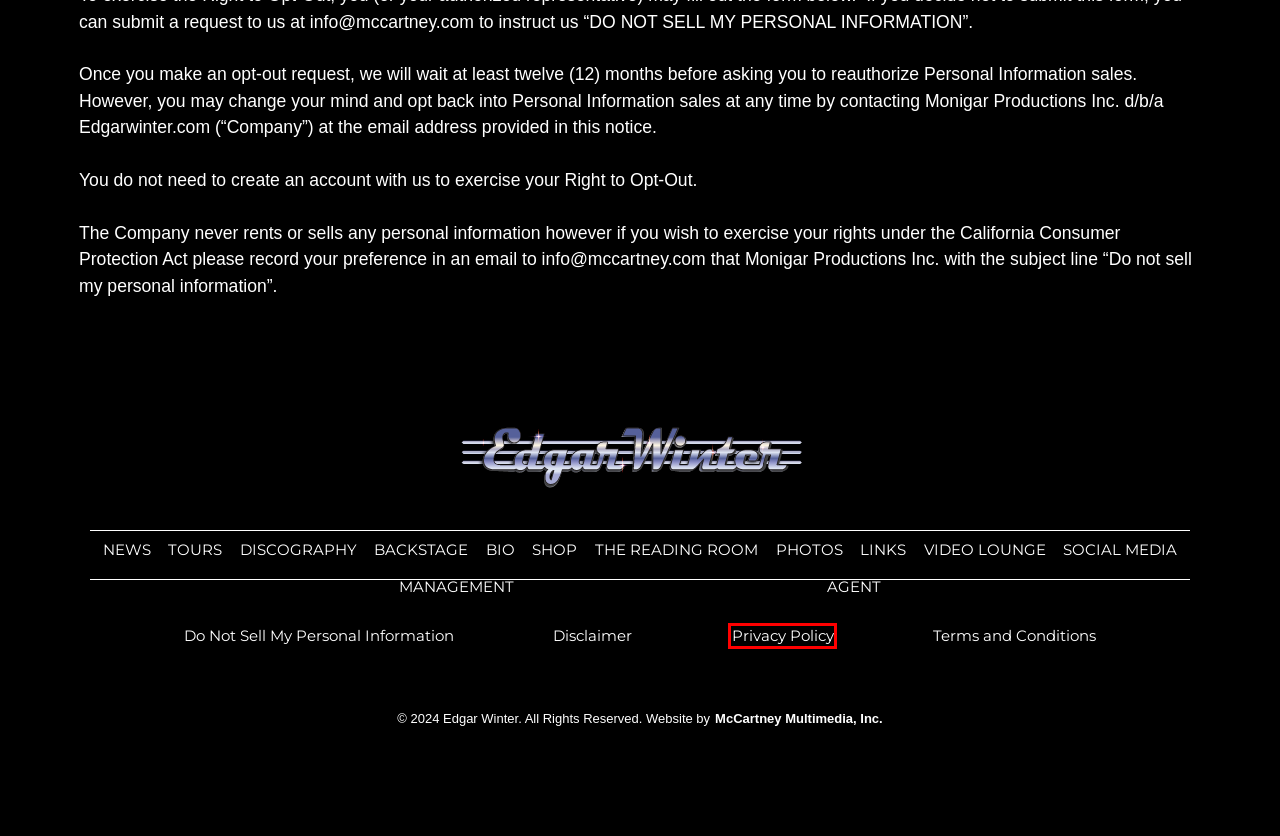Given a screenshot of a webpage with a red bounding box around a UI element, please identify the most appropriate webpage description that matches the new webpage after you click on the element. Here are the candidates:
A. MANAGEMENT – Edgar Winter
B. THE READING ROOM – Edgar Winter
C. SOCIAL MEDIA – Edgar Winter
D. McCartney Multimedia Digital Branding AgencyMcCartney Multimedia, Inc.
E. Terms and Conditions – Edgar Winter
F. LINKS – Edgar Winter
G. ​​Privacy Policy – Edgar Winter
H. ​​Disclaimer – Edgar Winter

G